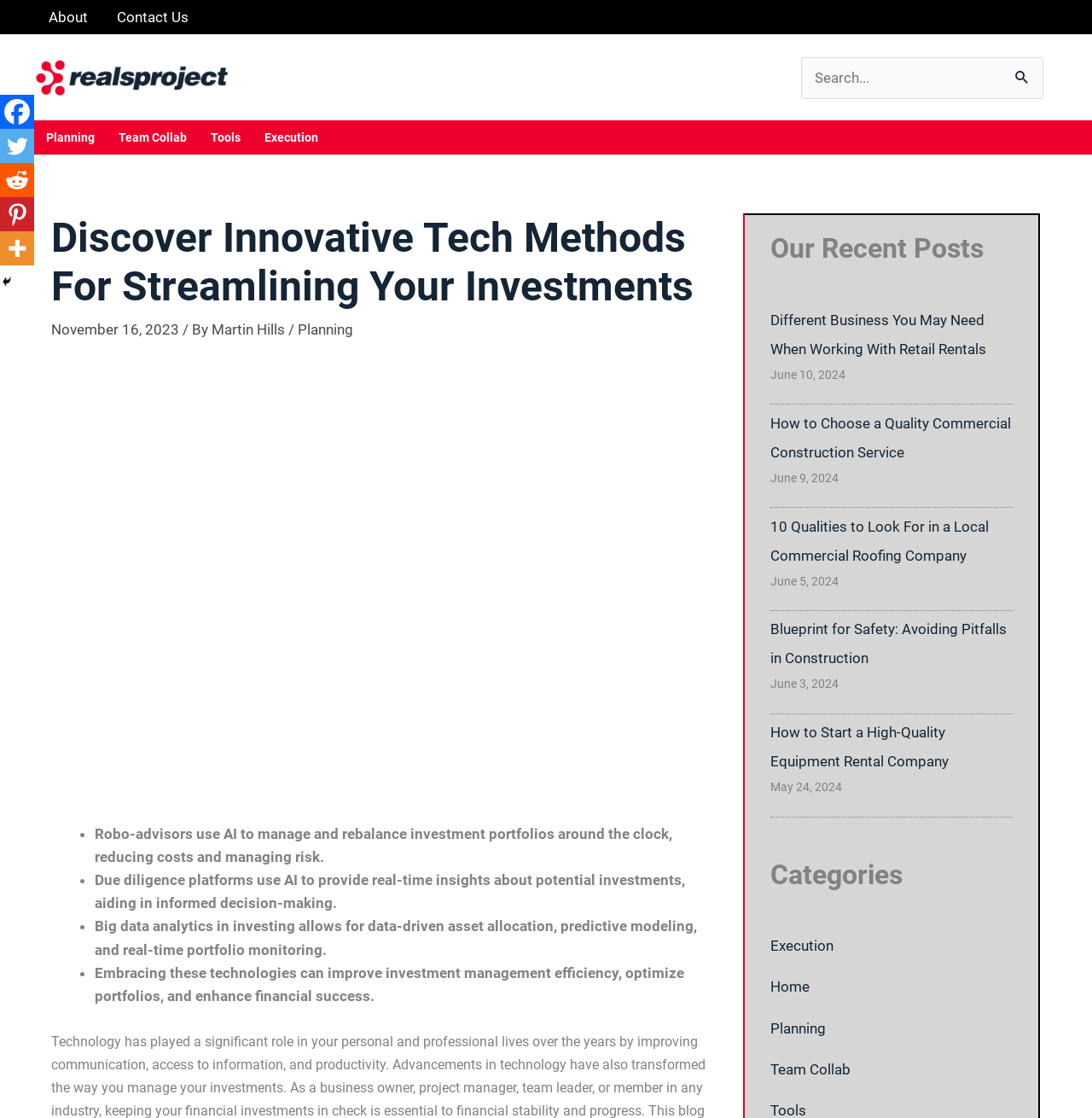Please identify the bounding box coordinates of the clickable element to fulfill the following instruction: "Explore the recent post about different business you may need when working with retail rentals". The coordinates should be four float numbers between 0 and 1, i.e., [left, top, right, bottom].

[0.705, 0.278, 0.903, 0.32]